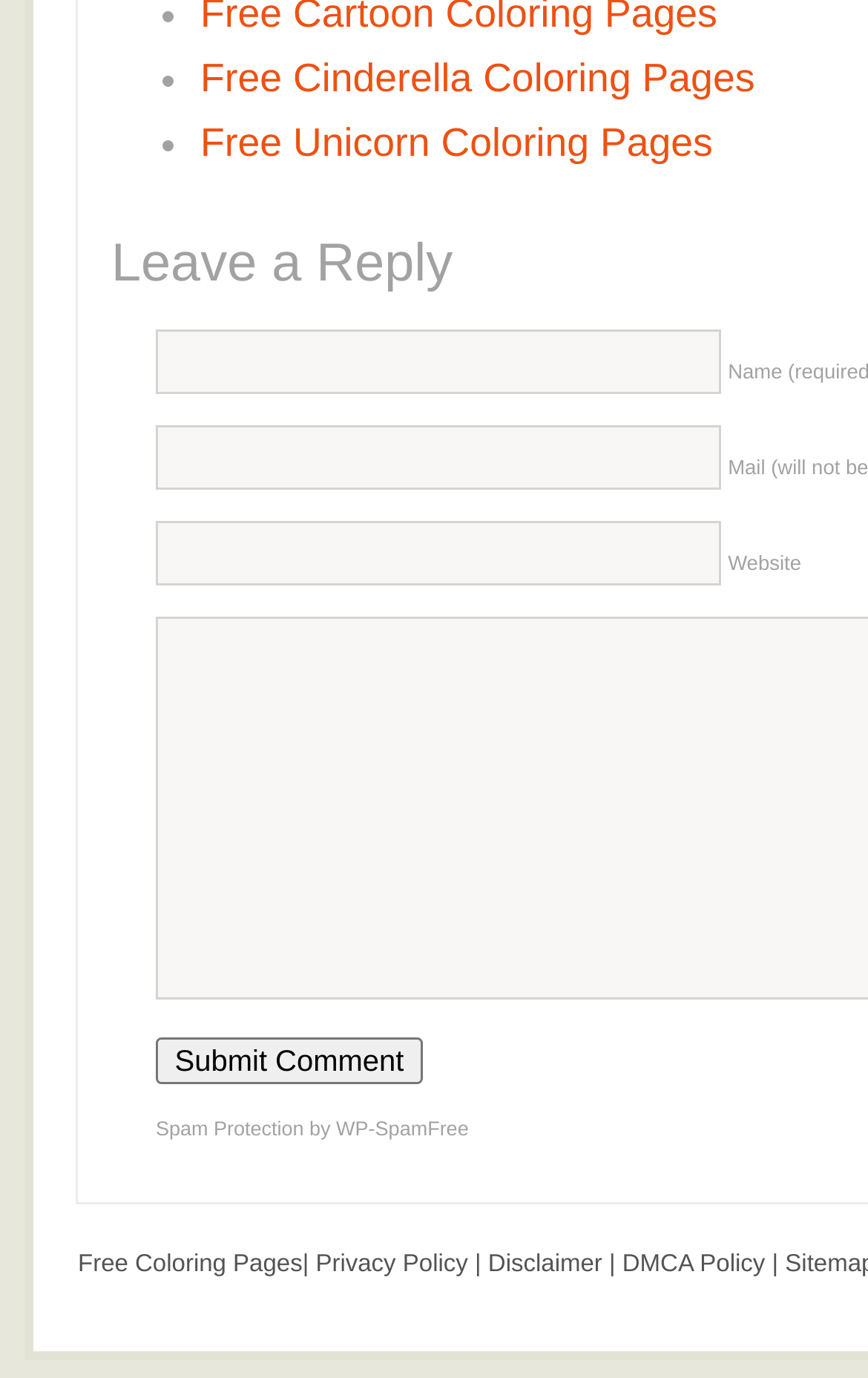What type of pages are available for free?
Carefully analyze the image and provide a thorough answer to the question.

The links 'Free Cinderella Coloring Pages' and 'Free Unicorn Coloring Pages' suggest that the website offers free coloring pages for Cinderella and Unicorn themes, which can be accessed by clicking on these links.